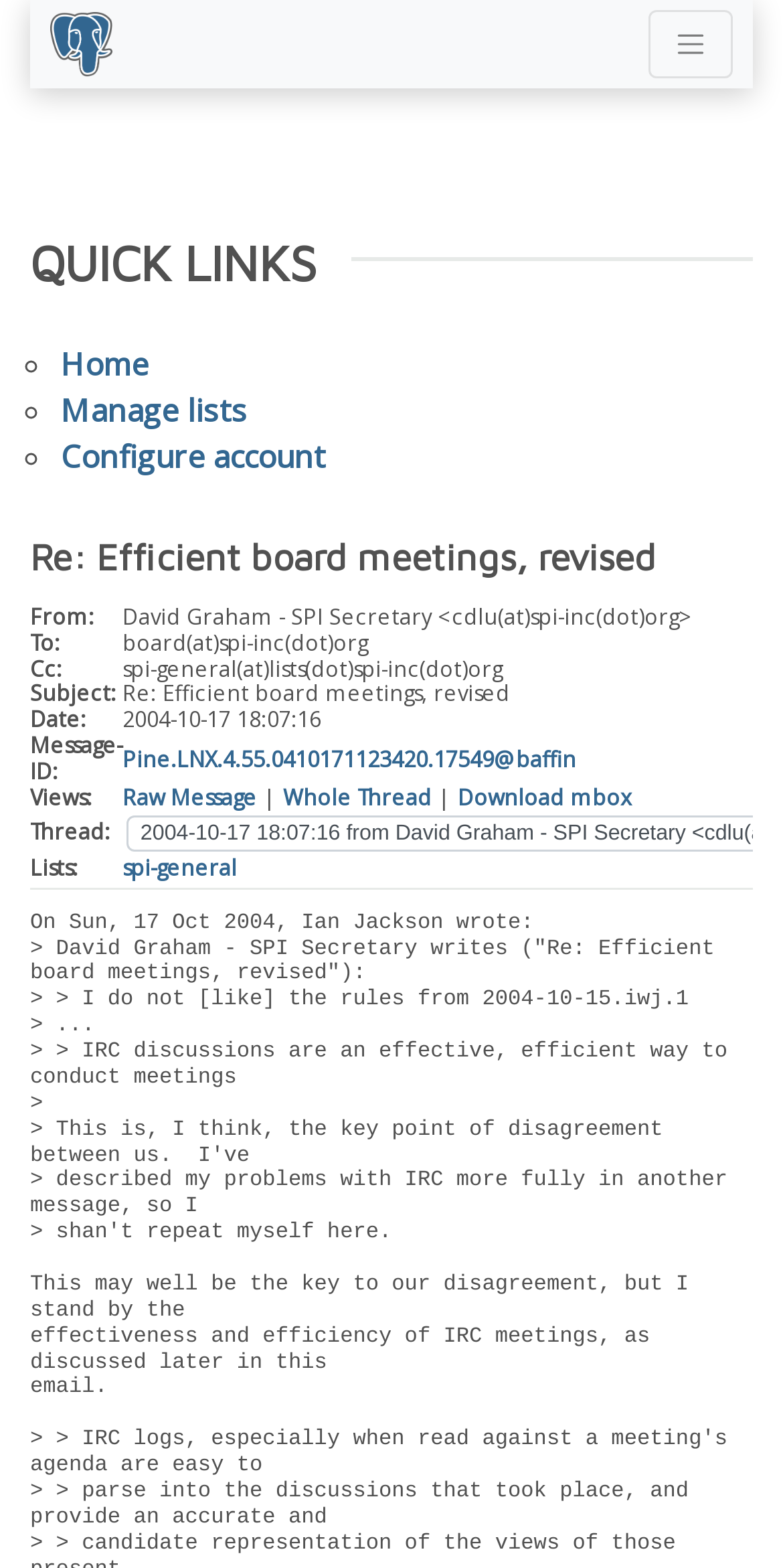Extract the main heading from the webpage content.

Re: Efficient board meetings, revised